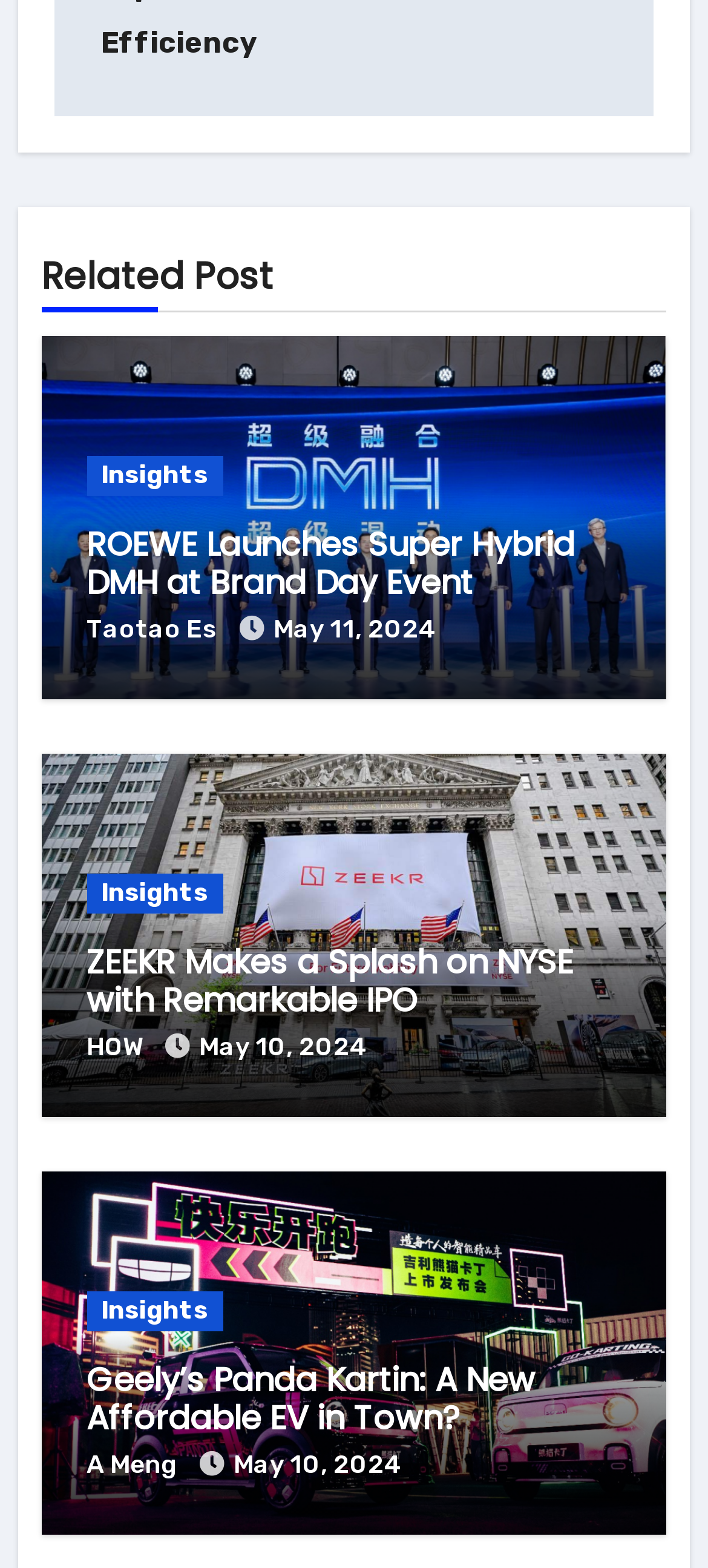Ascertain the bounding box coordinates for the UI element detailed here: "parent_node: Insights". The coordinates should be provided as [left, top, right, bottom] with each value being a float between 0 and 1.

[0.058, 0.748, 0.942, 0.979]